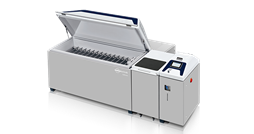What type of environments can be simulated in the chamber?
Using the image as a reference, give a one-word or short phrase answer.

Corrosive environments